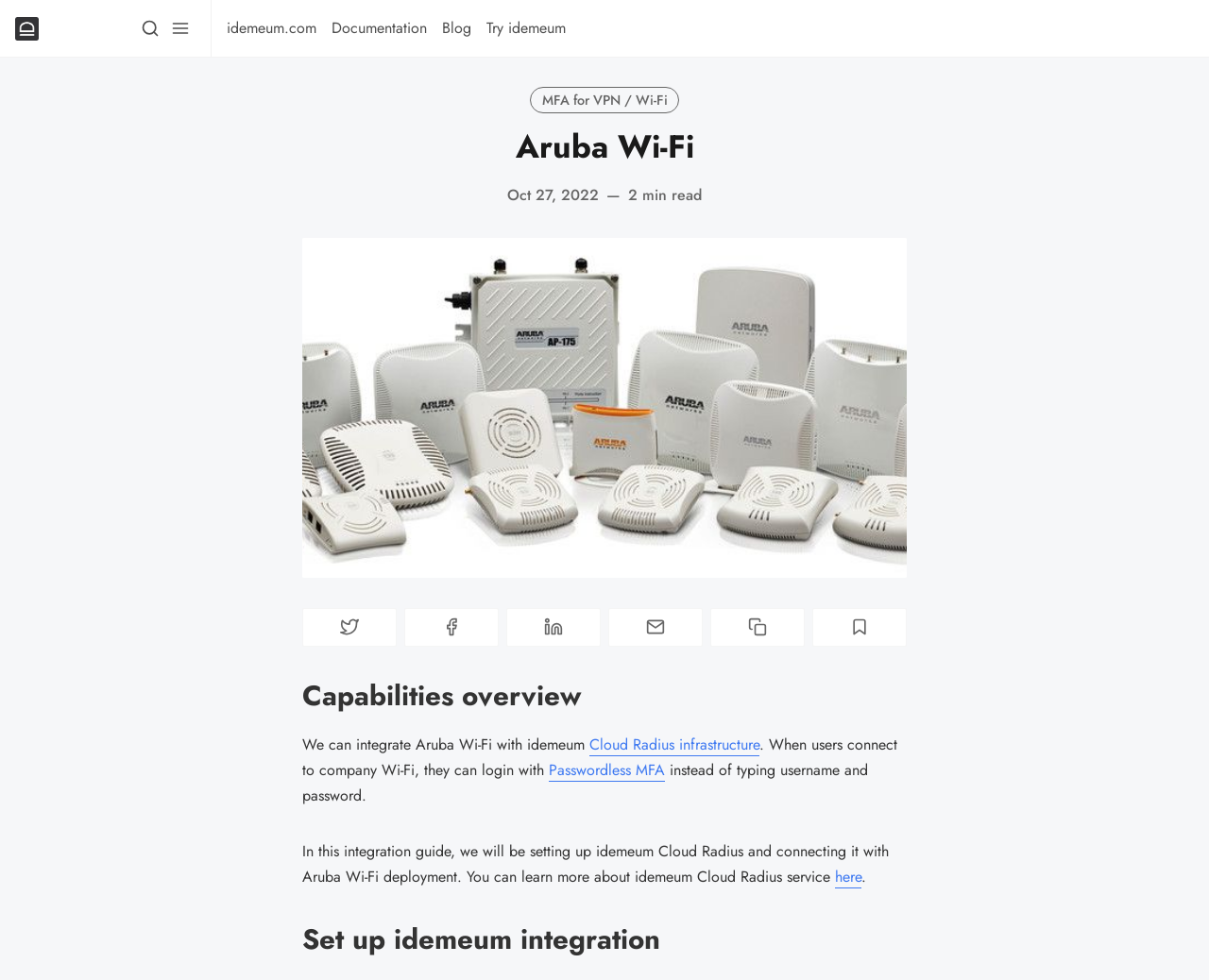Please find the bounding box coordinates of the element that you should click to achieve the following instruction: "Learn more about MFA for VPN / Wi-Fi". The coordinates should be presented as four float numbers between 0 and 1: [left, top, right, bottom].

[0.438, 0.089, 0.562, 0.116]